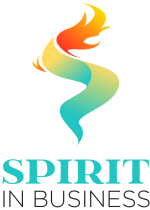Provide a comprehensive description of the image.

The image features the logo of "Spirit In Business," which presents a dynamic design symbolizing energy and inspiration. The logo showcases a stylized flame, blended with vibrant colors of orange, yellow, and green. This imagery is suggestive of creativity, motivation, and a progressive approach to business practices. Below the icon, the text "SPIRIT IN BUSINESS" is displayed in an elegant, modern font, emphasizing the focus on infusing vitality and innovation into the business landscape. The overall composition reflects a commitment to fostering a supportive and forward-thinking environment for entrepreneurs and professionals.